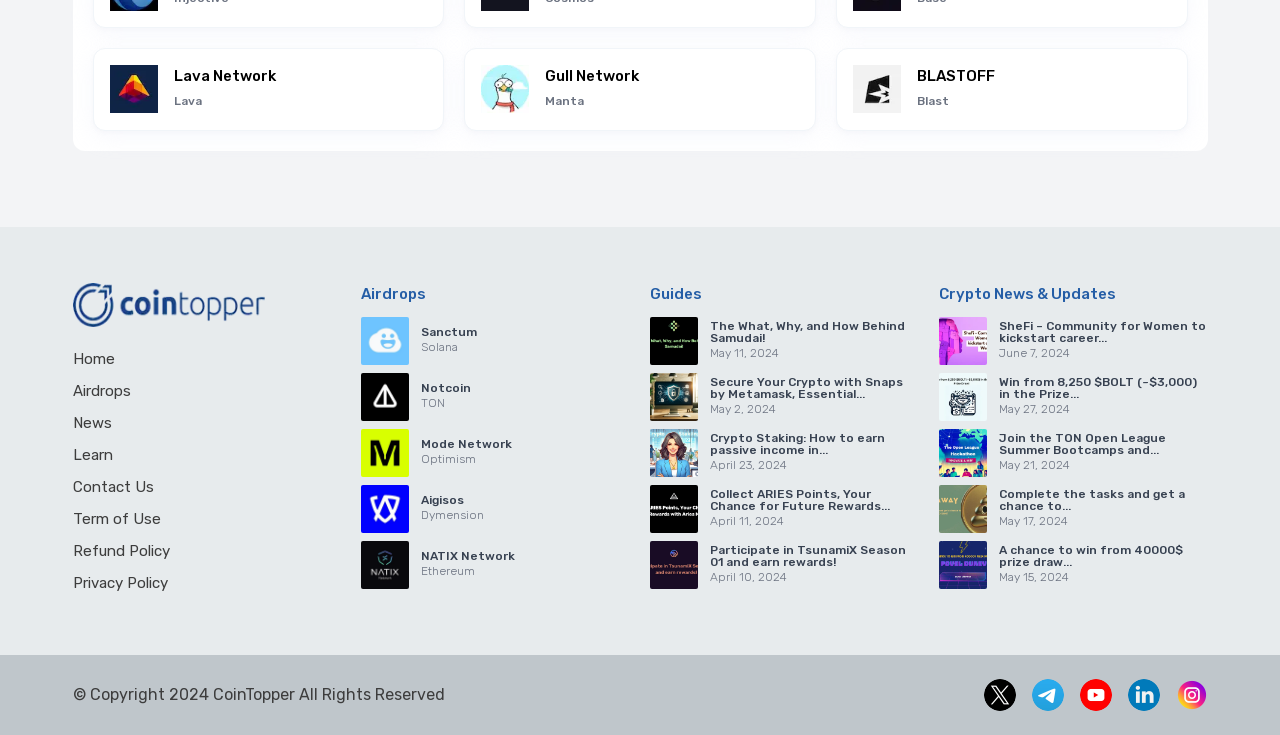Answer the question with a single word or phrase: 
What is the name of the community for women to kickstart their career in Web3?

SheFi